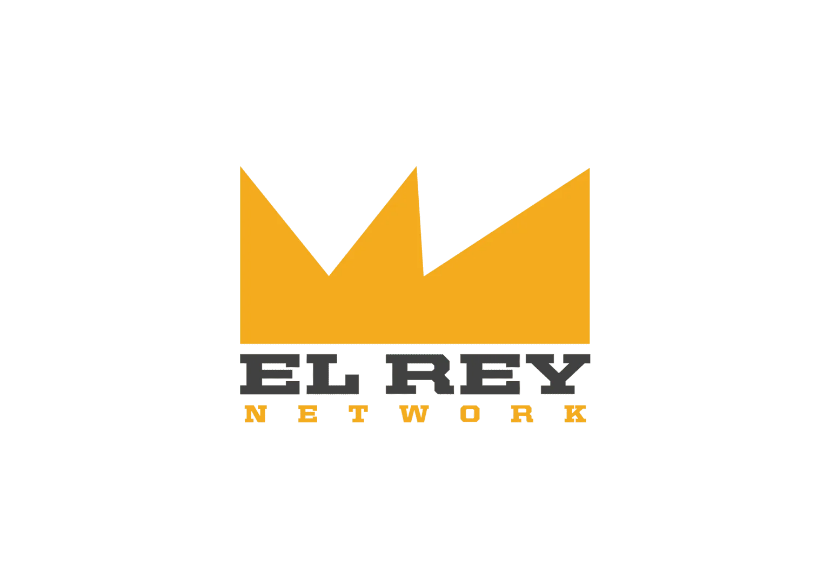Who founded El Rey Network?
Answer the question with a detailed explanation, including all necessary information.

The caption states that El Rey Network is a media brand founded by filmmaker Robert Rodriguez, indicating that he is the founder of the network.